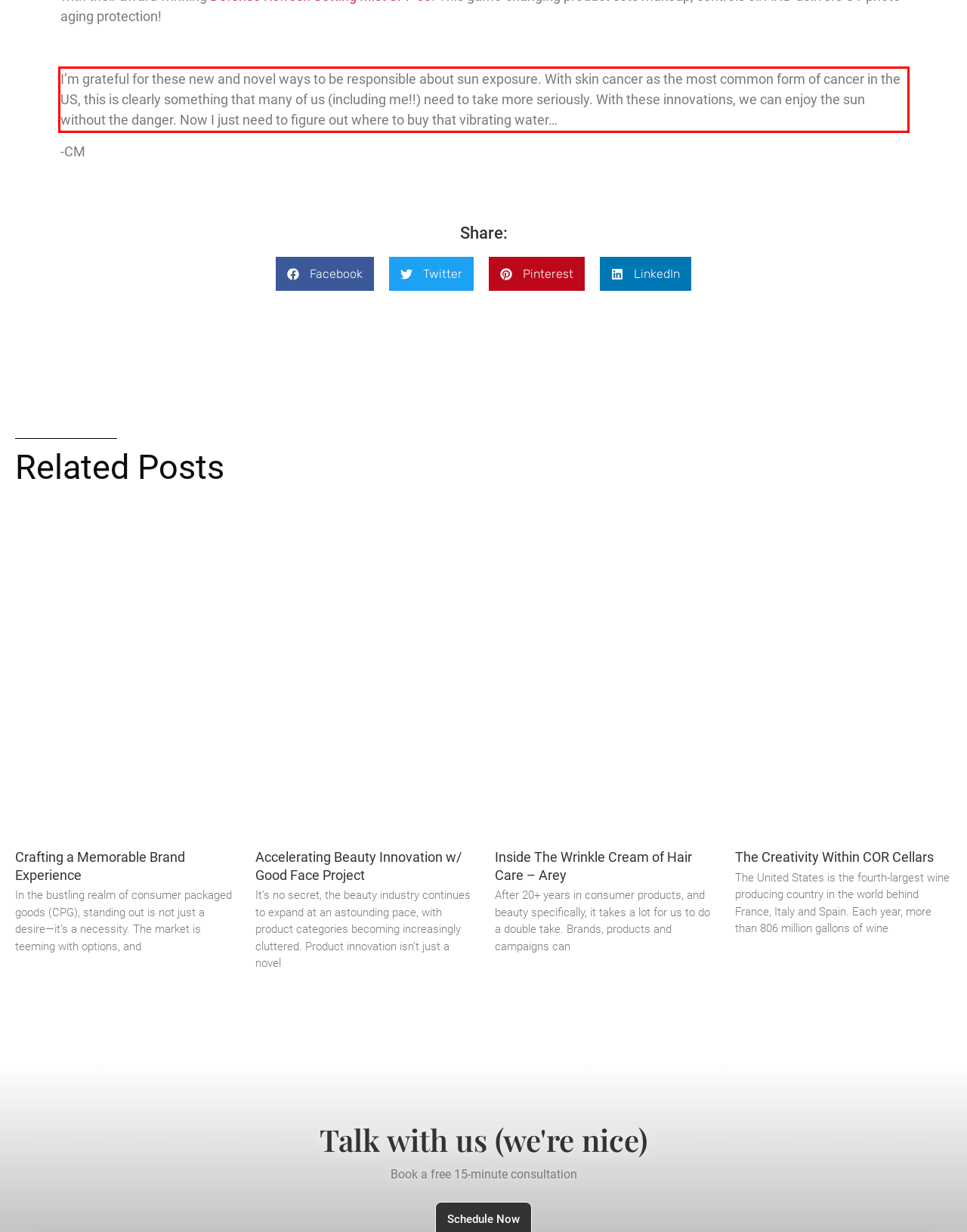The screenshot you have been given contains a UI element surrounded by a red rectangle. Use OCR to read and extract the text inside this red rectangle.

I’m grateful for these new and novel ways to be responsible about sun exposure. With skin cancer as the most common form of cancer in the US, this is clearly something that many of us (including me!!) need to take more seriously. With these innovations, we can enjoy the sun without the danger. Now I just need to figure out where to buy that vibrating water…